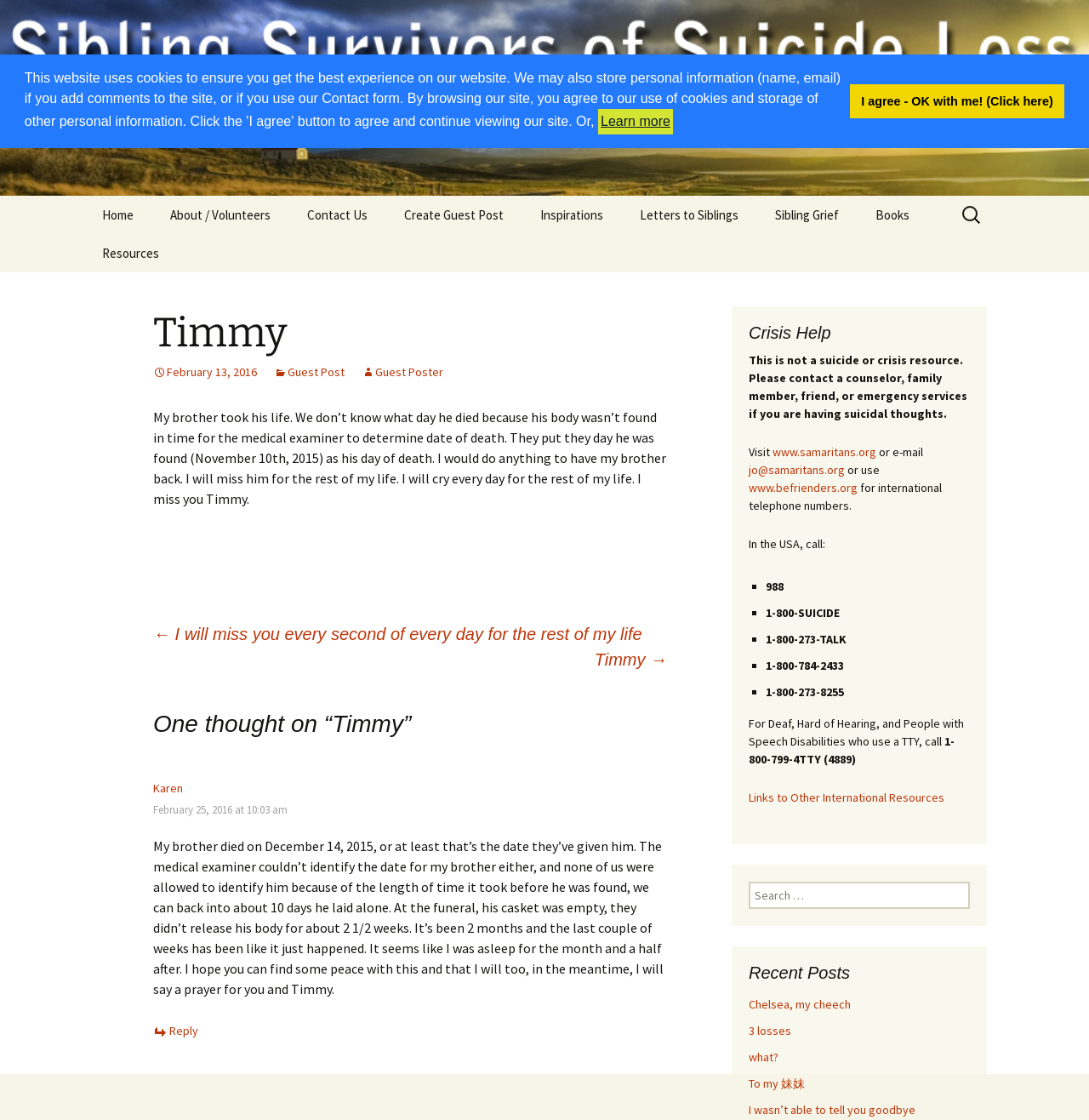What is the purpose of the links under 'Crisis Help'?
Give a detailed and exhaustive answer to the question.

The links under 'Crisis Help' section are providing resources for people in crisis, such as phone numbers and websites for suicide prevention and counseling services. These links are intended to help people who are struggling with suicidal thoughts or other crises.